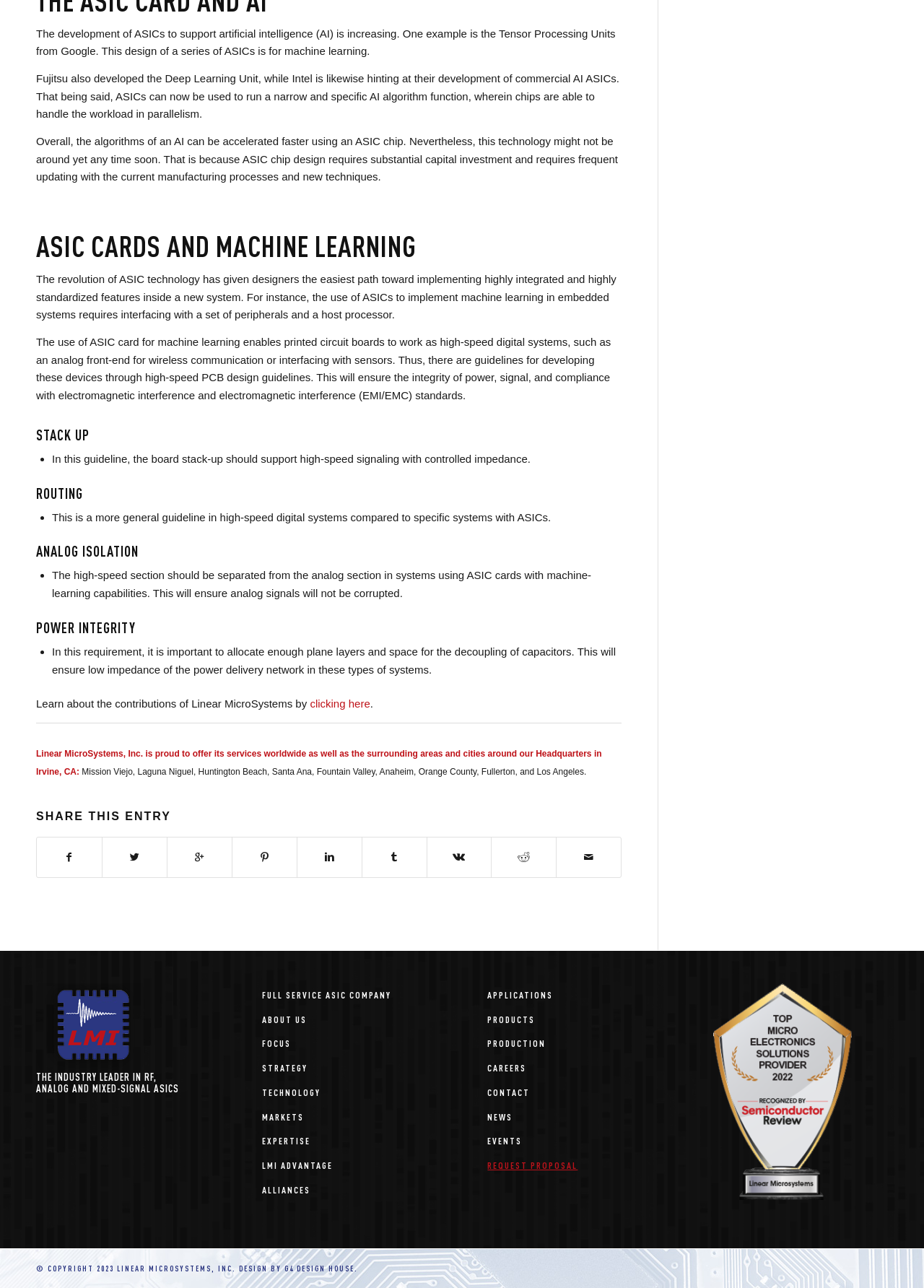Answer the following in one word or a short phrase: 
What is the company name mentioned on the webpage?

Linear MicroSystems